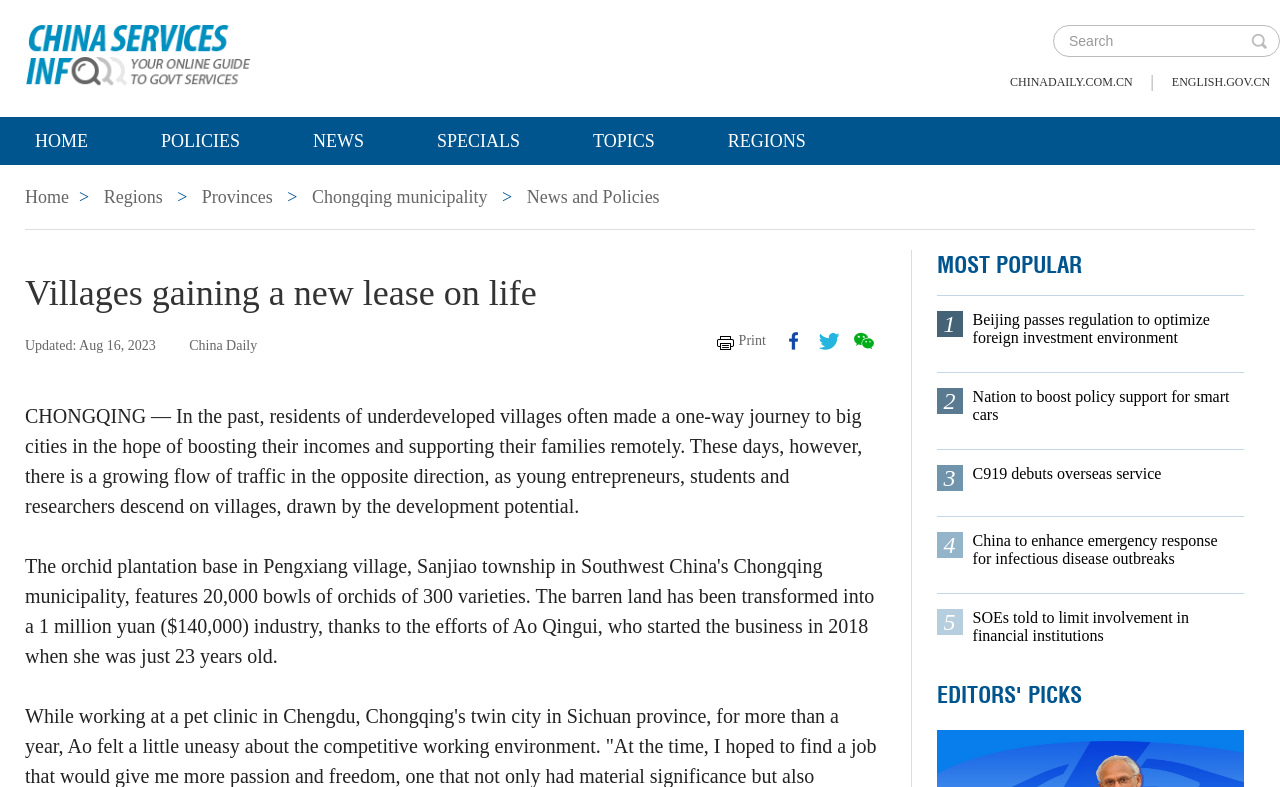What is the date of the article update?
Please answer the question as detailed as possible.

The date of the article update can be found below the heading of the main article, where it is written as 'Updated: Aug 16, 2023'.